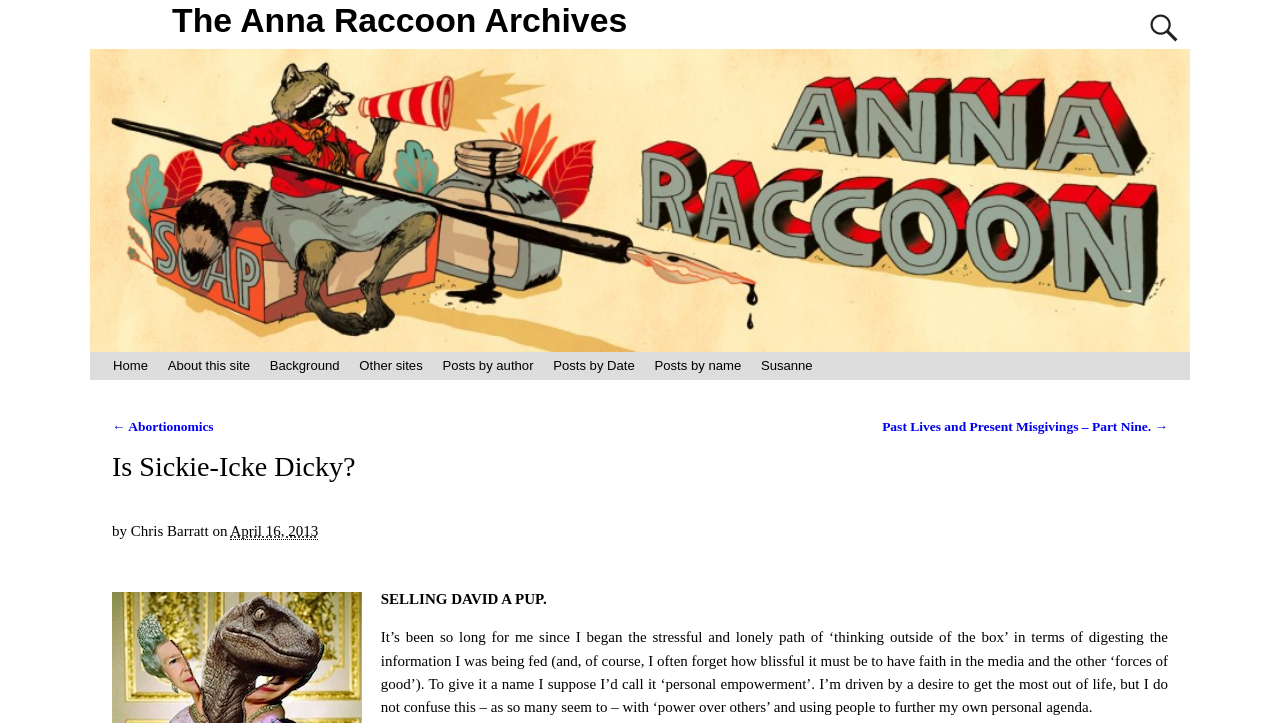What is the name of the website? Based on the screenshot, please respond with a single word or phrase.

The Anna Raccoon Archives